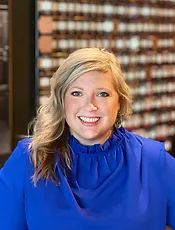What is the style of the woman's hair?
Please answer the question as detailed as possible based on the image.

The caption describes the woman's hair as being styled in loose waves, which frames her face and adds to her overall confident and approachable demeanor.